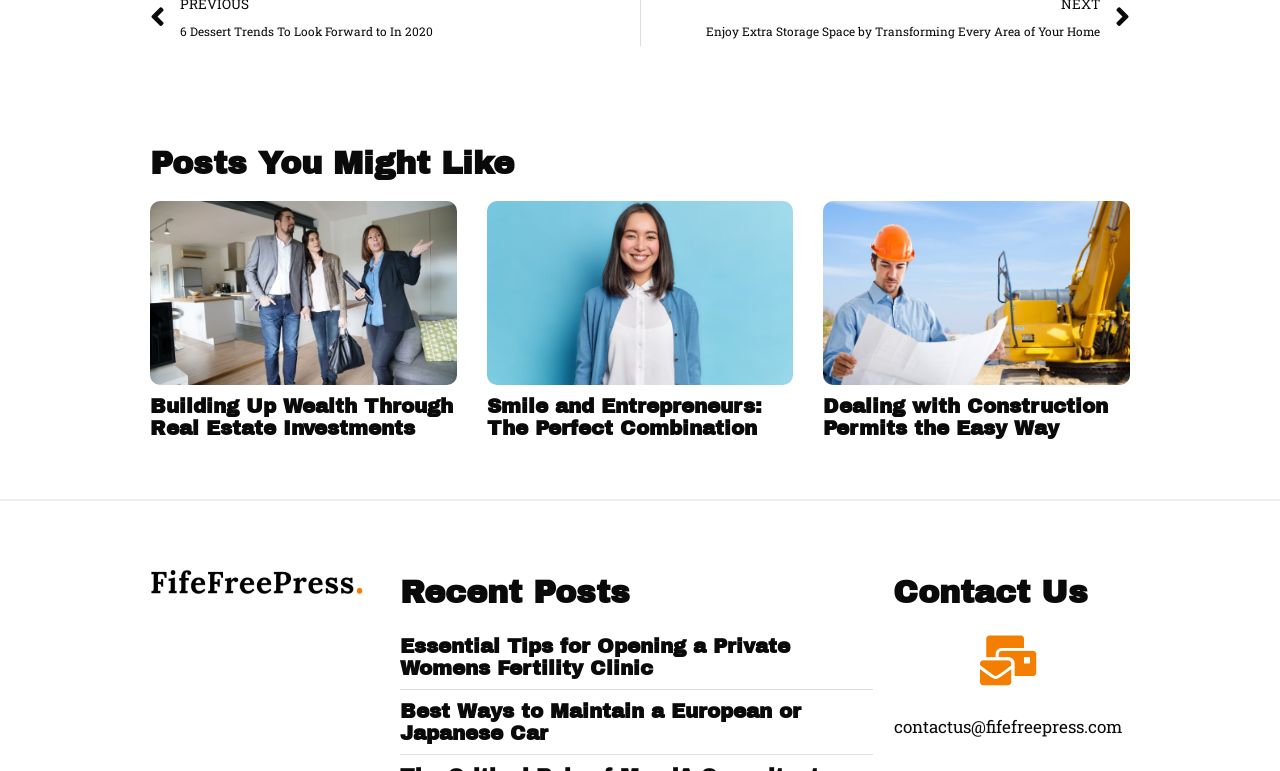Highlight the bounding box coordinates of the region I should click on to meet the following instruction: "Contact us through email".

[0.698, 0.924, 0.878, 0.961]